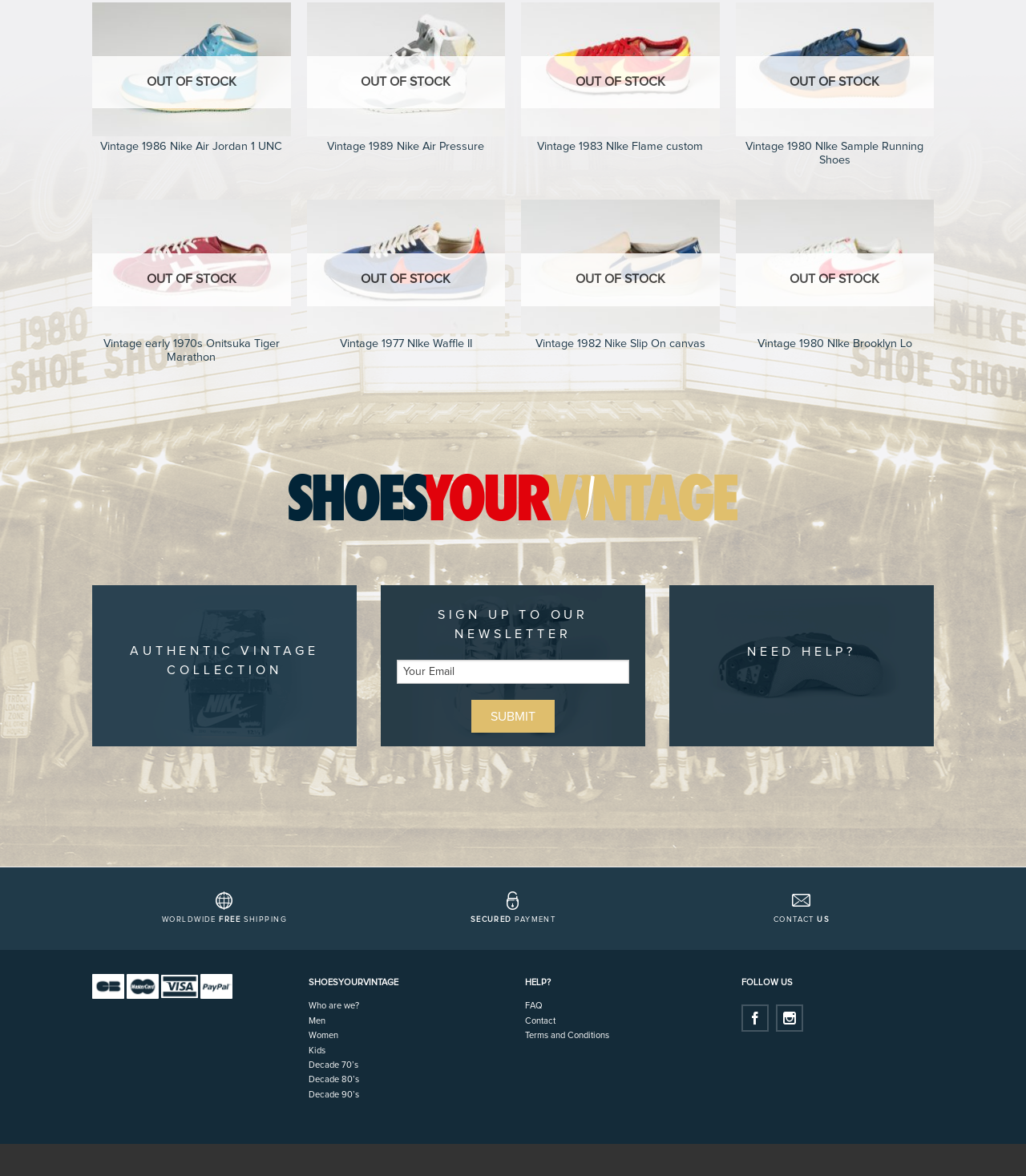Given the element description Decade 70’s, specify the bounding box coordinates of the corresponding UI element in the format (top-left x, top-left y, bottom-right x, bottom-right y). All values must be between 0 and 1.

[0.301, 0.901, 0.488, 0.914]